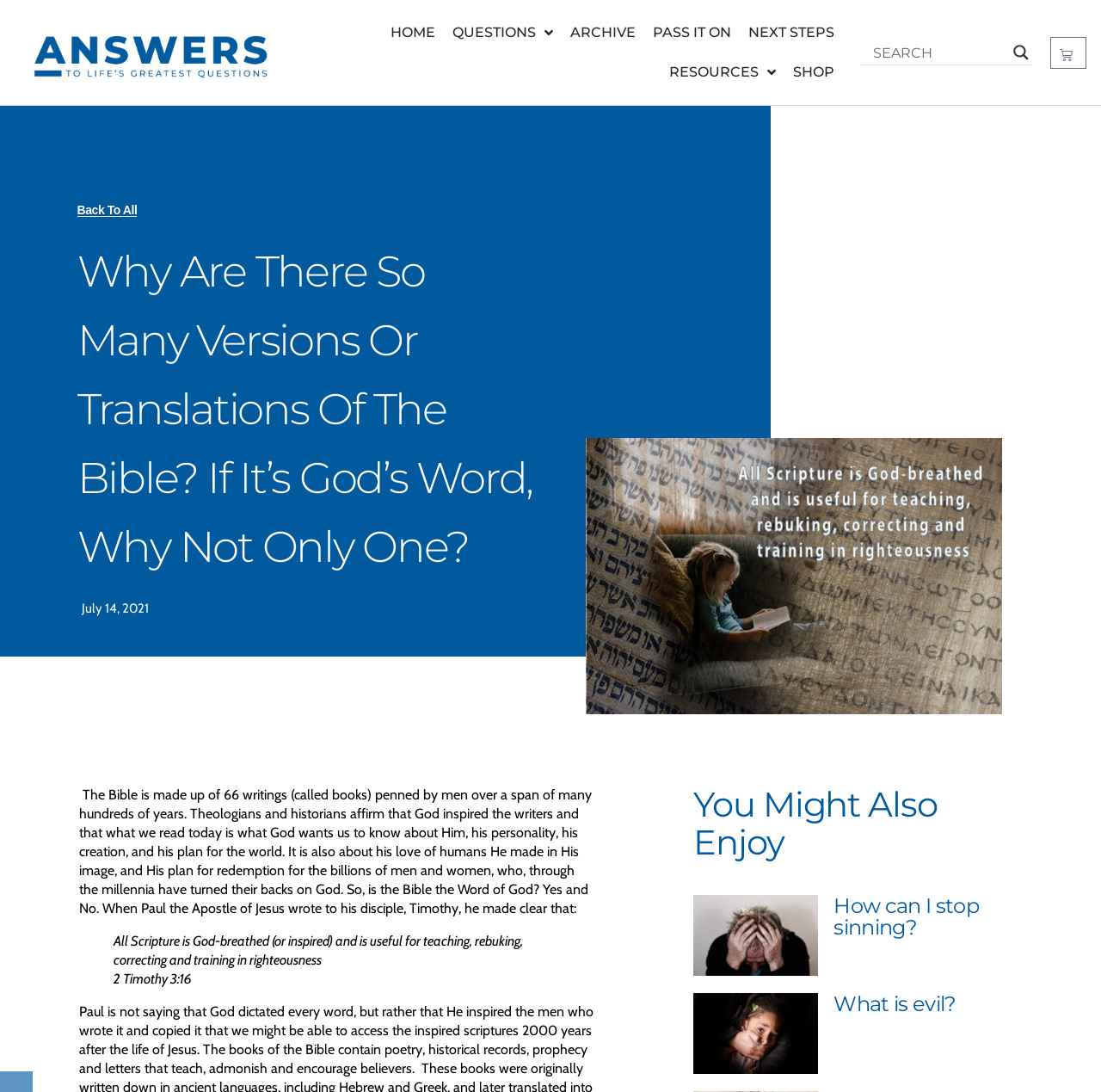What is the date of the article?
Please use the image to deliver a detailed and complete answer.

I looked for the date of the article and found it below the main heading, which is 'July 14, 2021'.